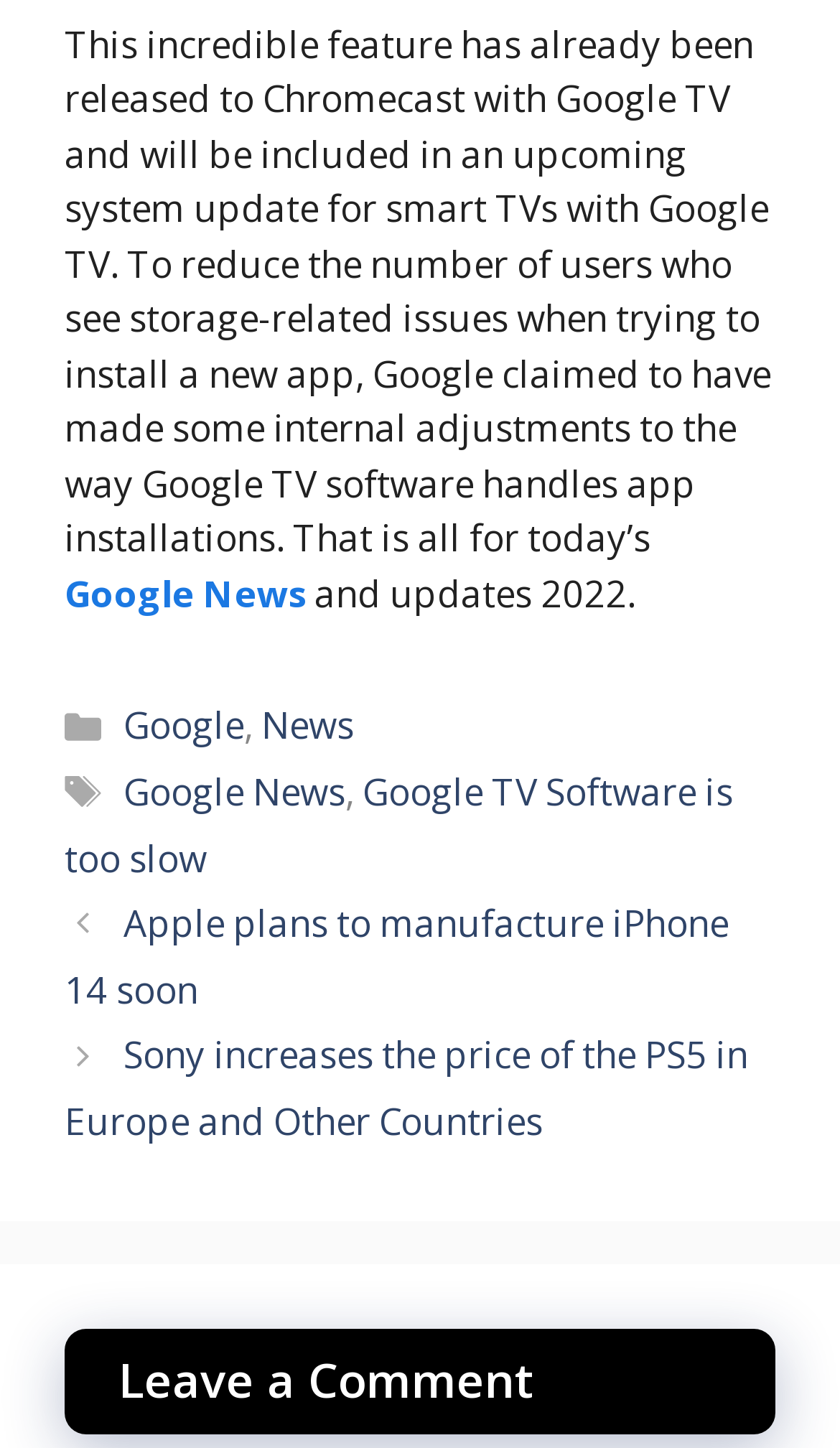Kindly respond to the following question with a single word or a brief phrase: 
What is the feature mentioned in the news article?

Storage-related feature